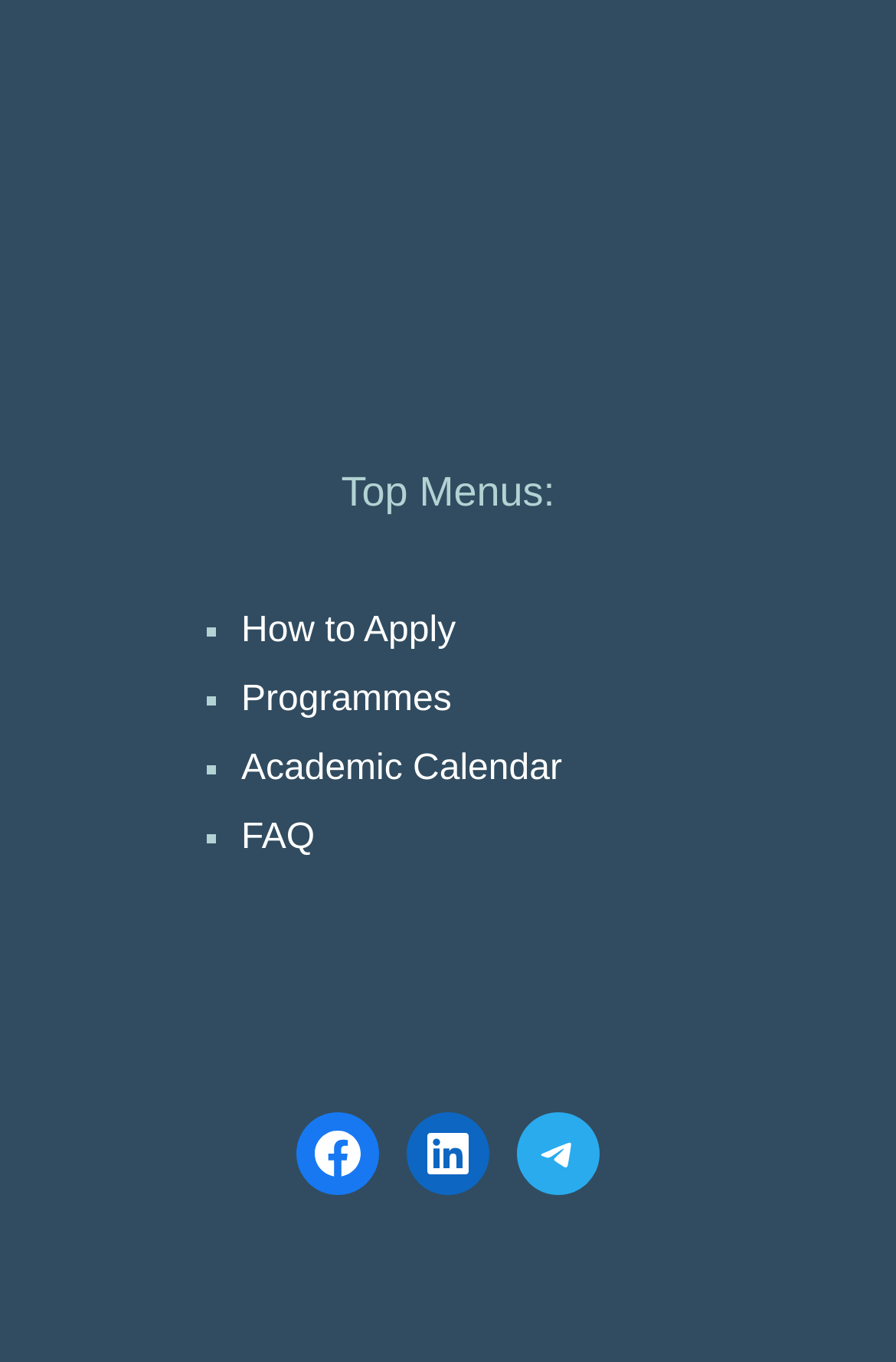Find the bounding box of the UI element described as: "FAQ". The bounding box coordinates should be given as four float values between 0 and 1, i.e., [left, top, right, bottom].

[0.269, 0.6, 0.351, 0.629]